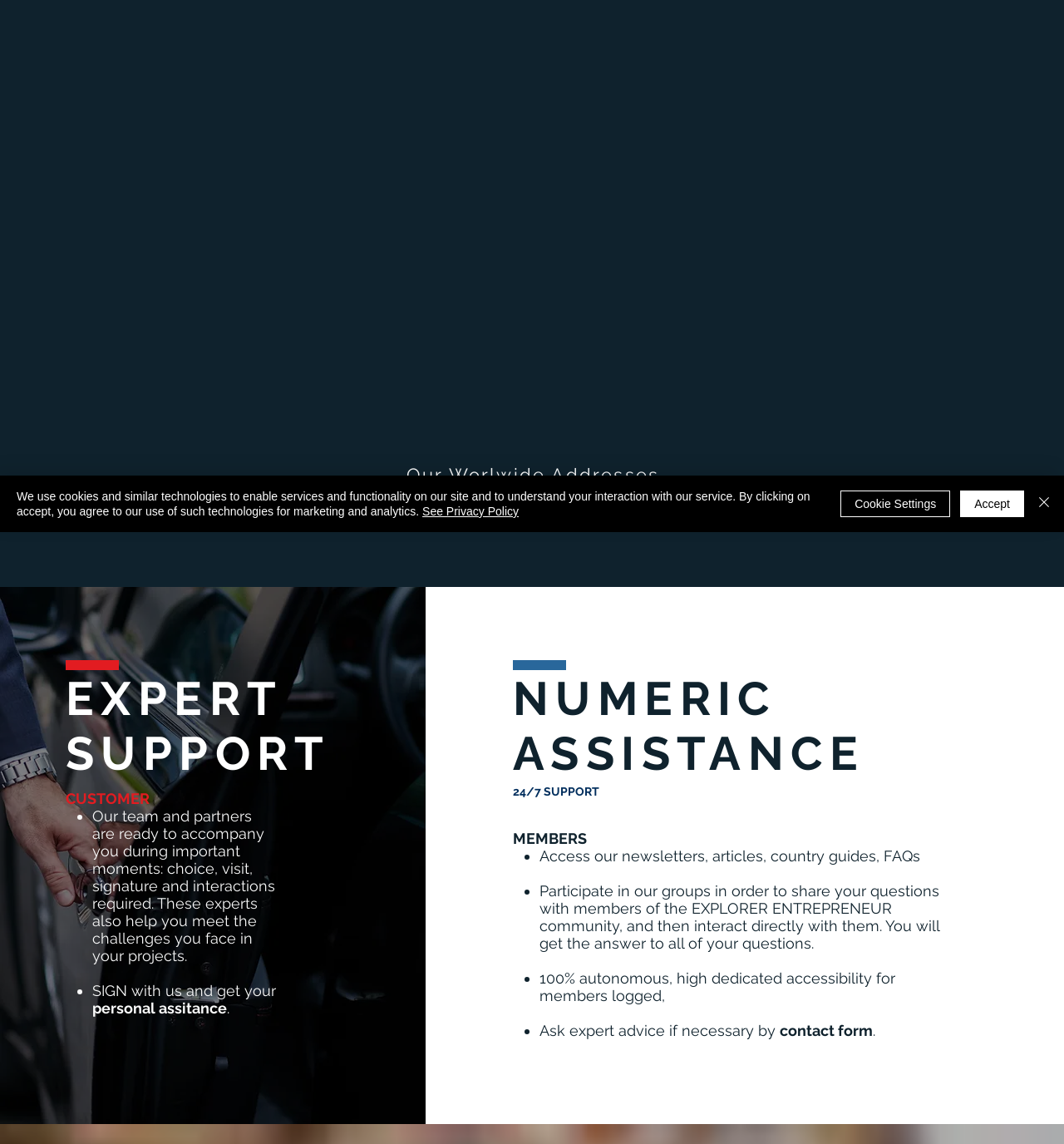Identify the bounding box for the described UI element. Provide the coordinates in (top-left x, top-left y, bottom-right x, bottom-right y) format with values ranging from 0 to 1: aria-label="Close"

[0.972, 0.427, 0.991, 0.453]